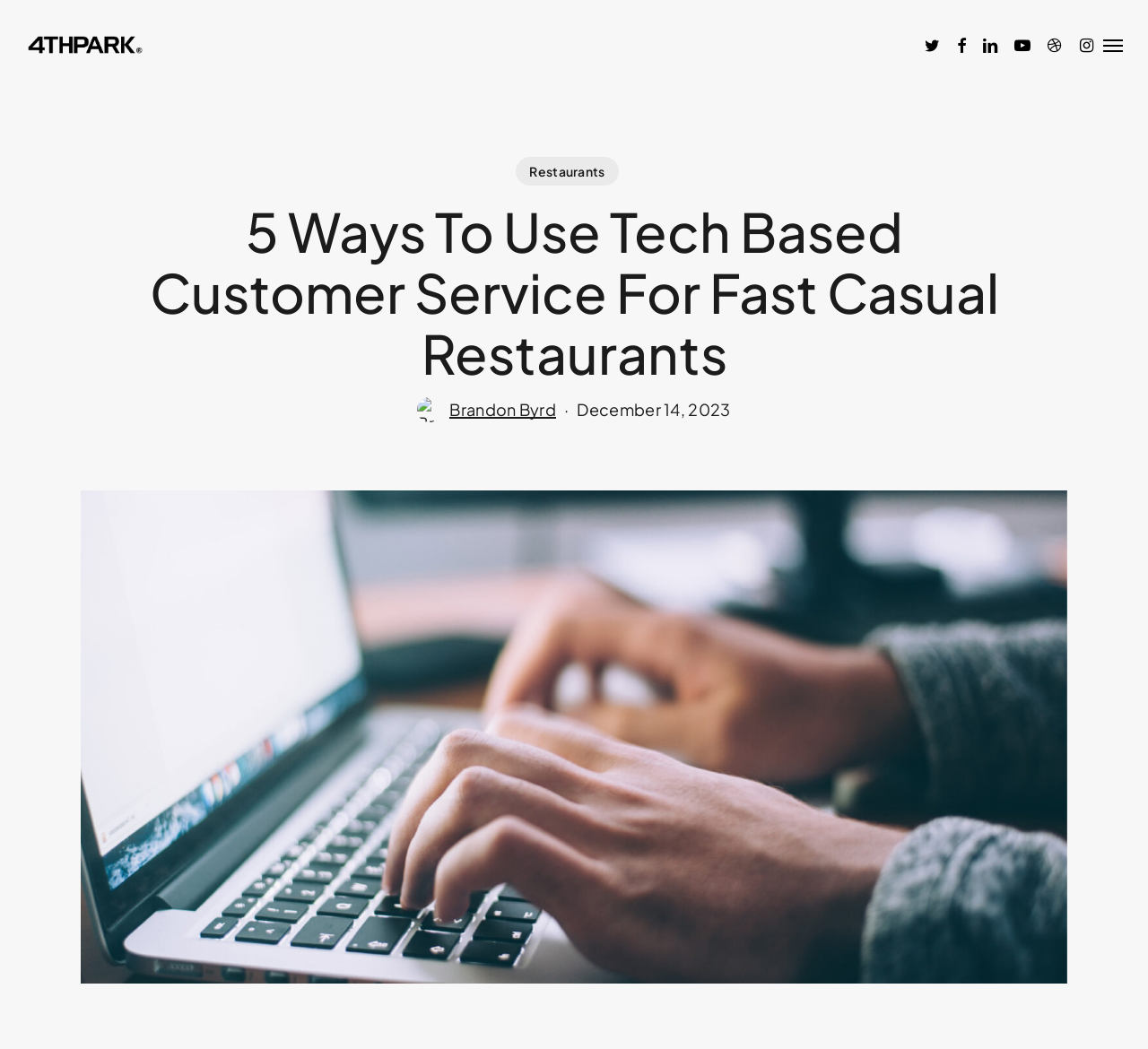Find and specify the bounding box coordinates that correspond to the clickable region for the instruction: "Follow 4THPARK on Twitter".

[0.803, 0.033, 0.831, 0.052]